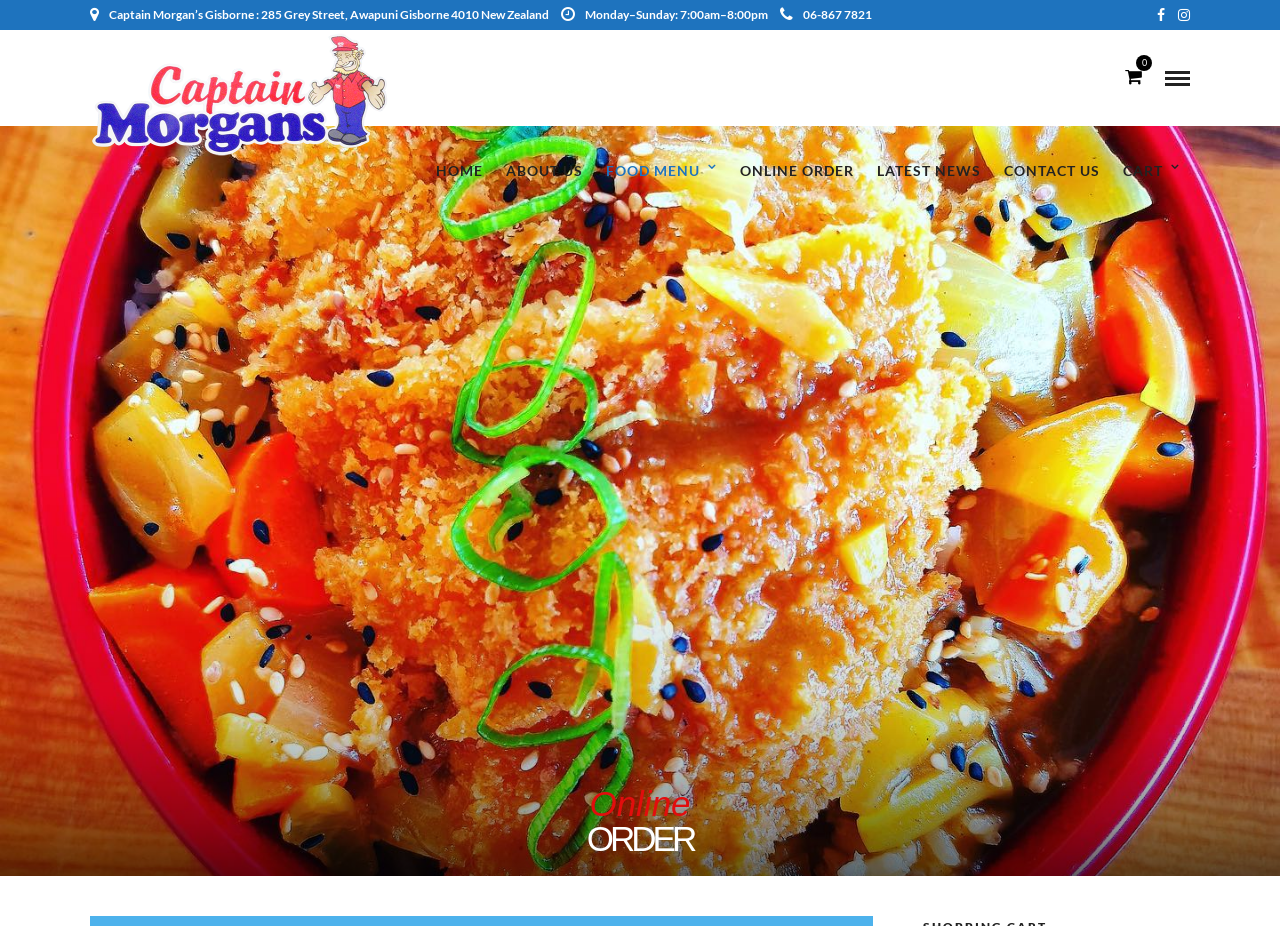What is the navigation menu of Captain Morgan’s Gisborne?
Utilize the image to construct a detailed and well-explained answer.

I found a layout table element that contains several link elements, which form the navigation menu of Captain Morgan’s Gisborne. The menu items are HOME, ABOUT US, FOOD MENU, ONLINE ORDER, LATEST NEWS, CONTACT US, and CART.